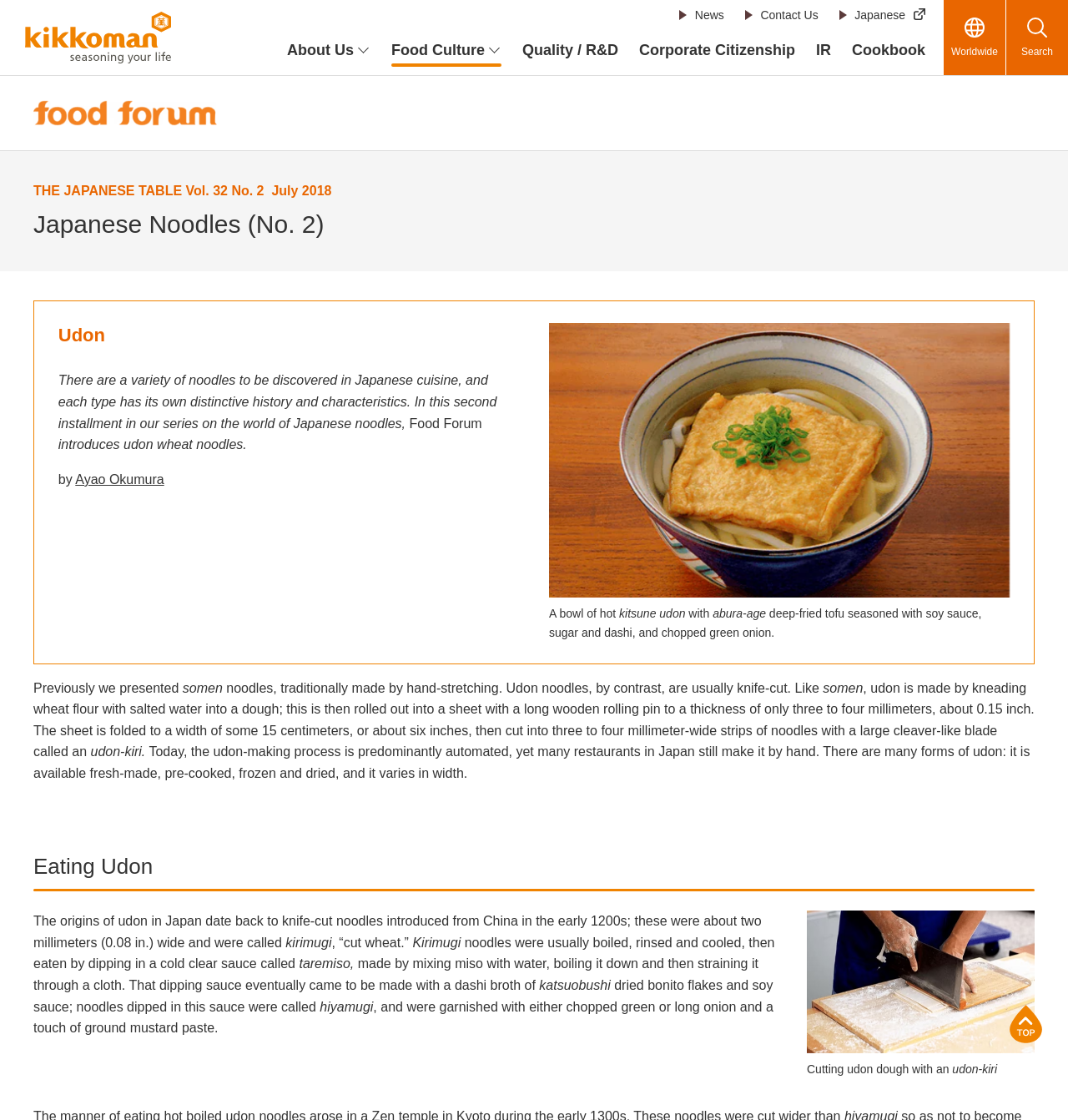Provide a one-word or short-phrase answer to the question:
What is the name of the sauce used to dip udon noodles?

Taremiso